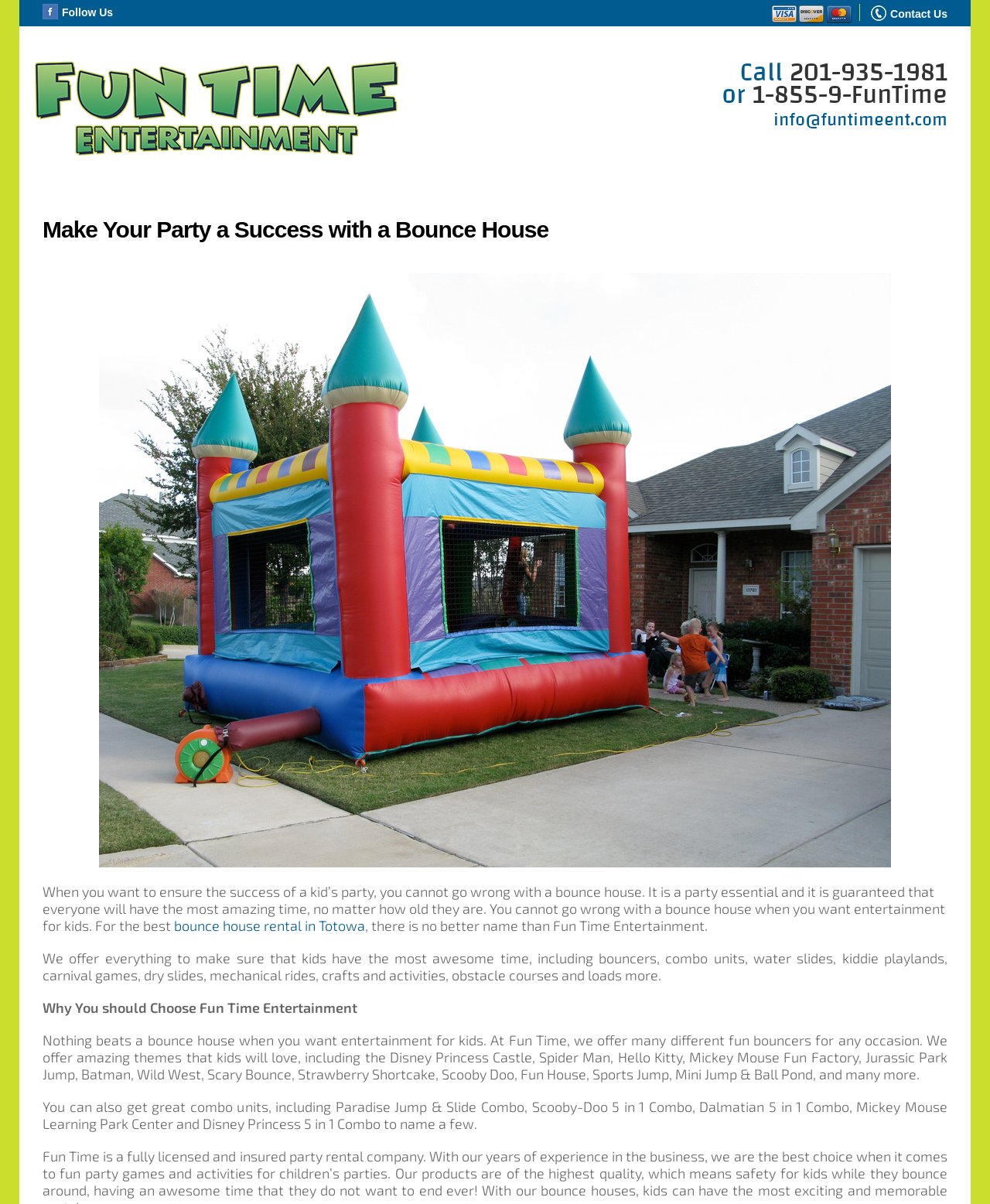Using the webpage screenshot and the element description bounce house rental in Totowa, determine the bounding box coordinates. Specify the coordinates in the format (top-left x, top-left y, bottom-right x, bottom-right y) with values ranging from 0 to 1.

[0.176, 0.762, 0.369, 0.776]